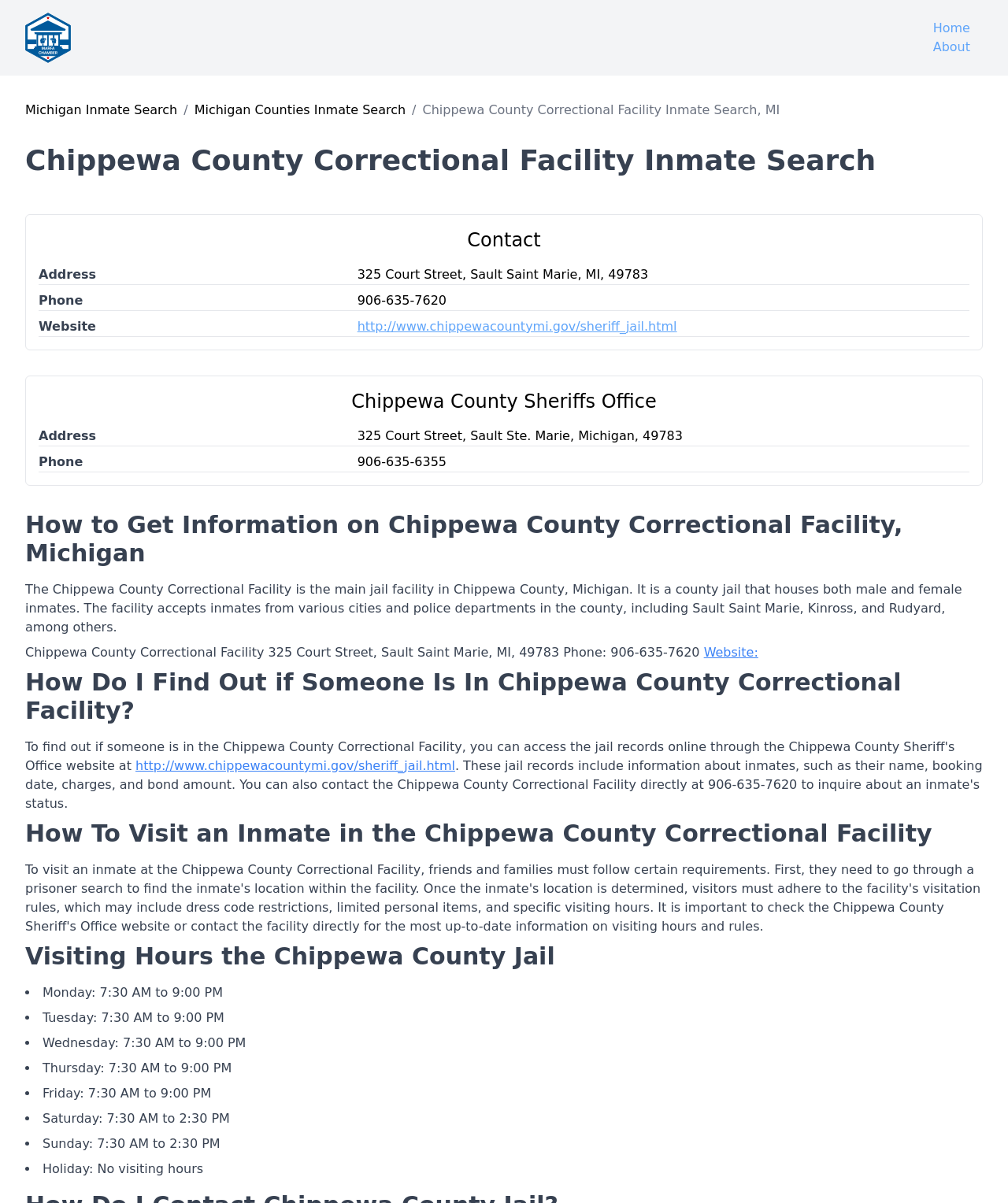Locate the UI element described by MyLifeScore and provide its bounding box coordinates. Use the format (top-left x, top-left y, bottom-right x, bottom-right y) with all values as floating point numbers between 0 and 1.

None